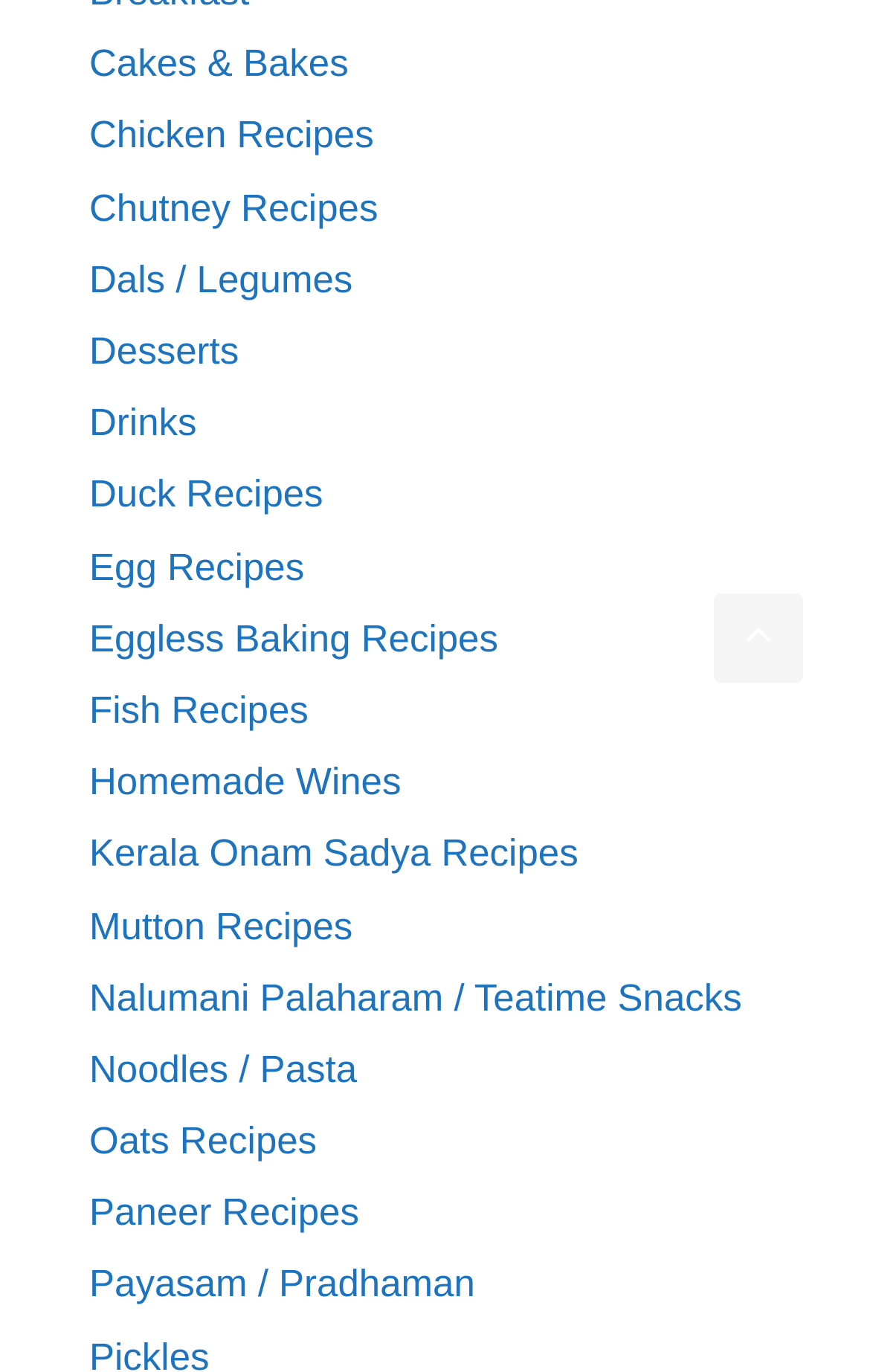What type of recipes are listed on this webpage?
From the image, respond using a single word or phrase.

Food recipes